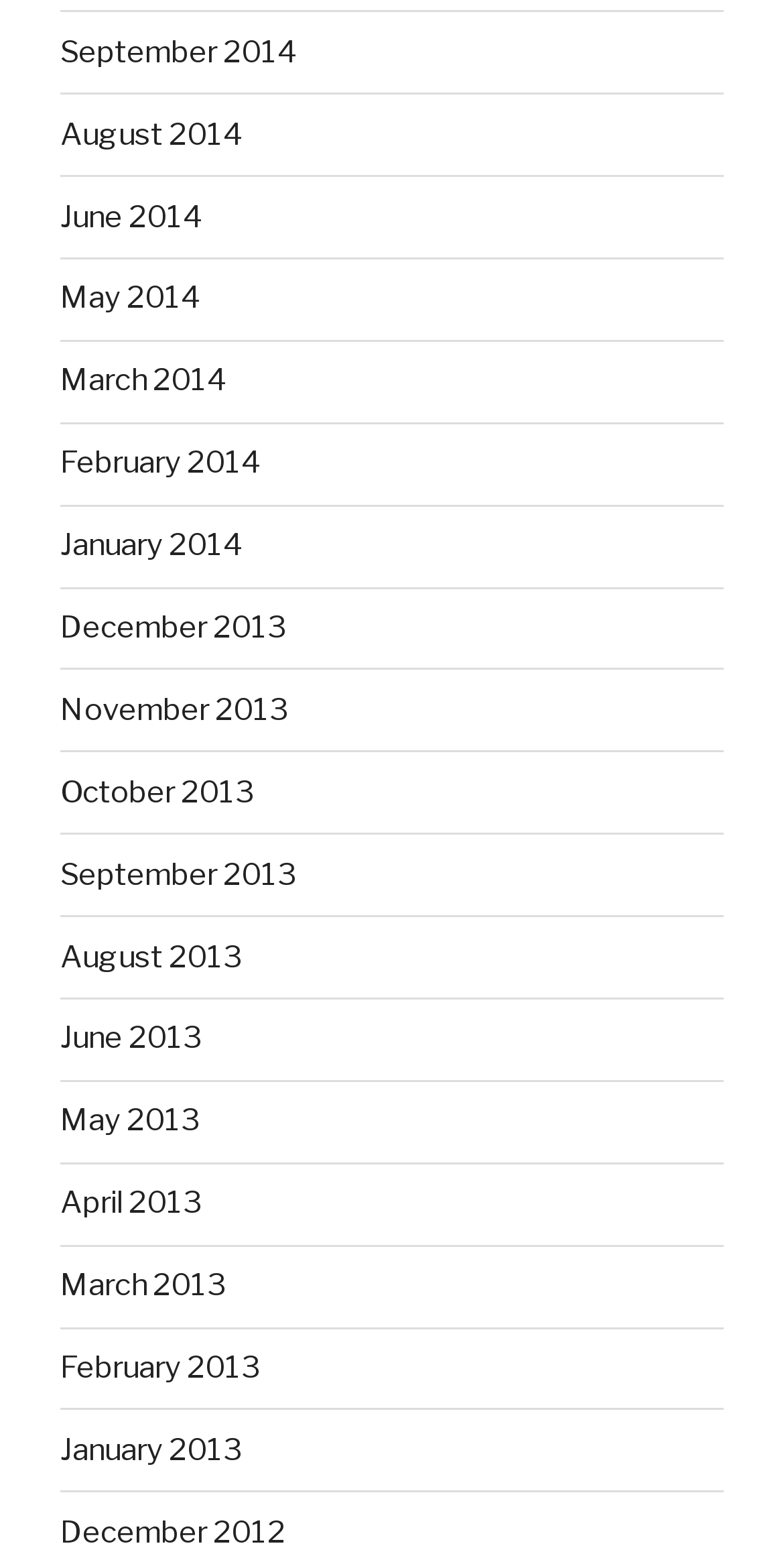Locate the bounding box coordinates of the element that should be clicked to fulfill the instruction: "view August 2013".

[0.077, 0.603, 0.308, 0.626]